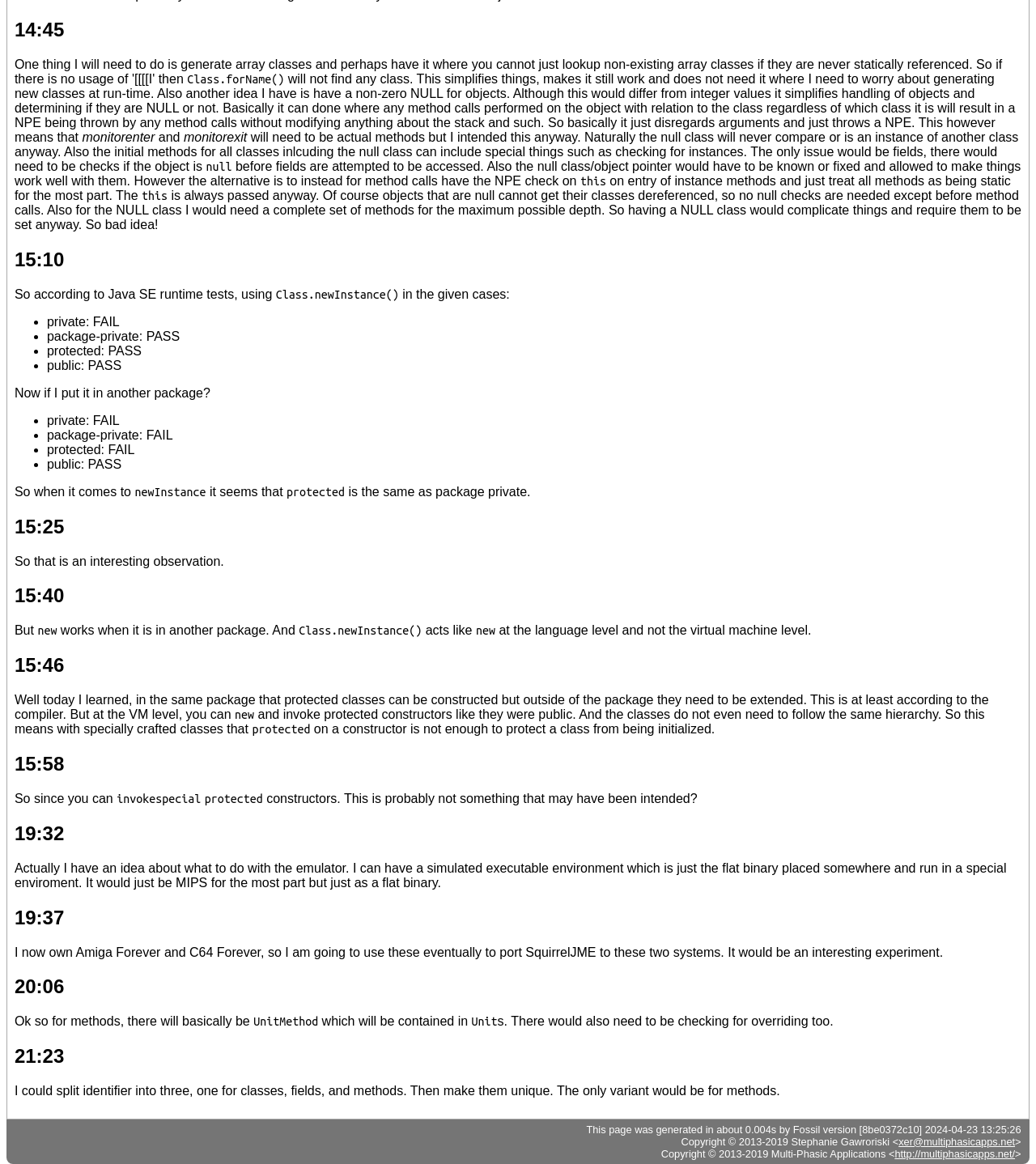What is the name of the author mentioned in the copyright section?
Please respond to the question with a detailed and well-explained answer.

The copyright section at the bottom of the webpage mentions the author's name as Stephanie Gawroriski, along with her email address.